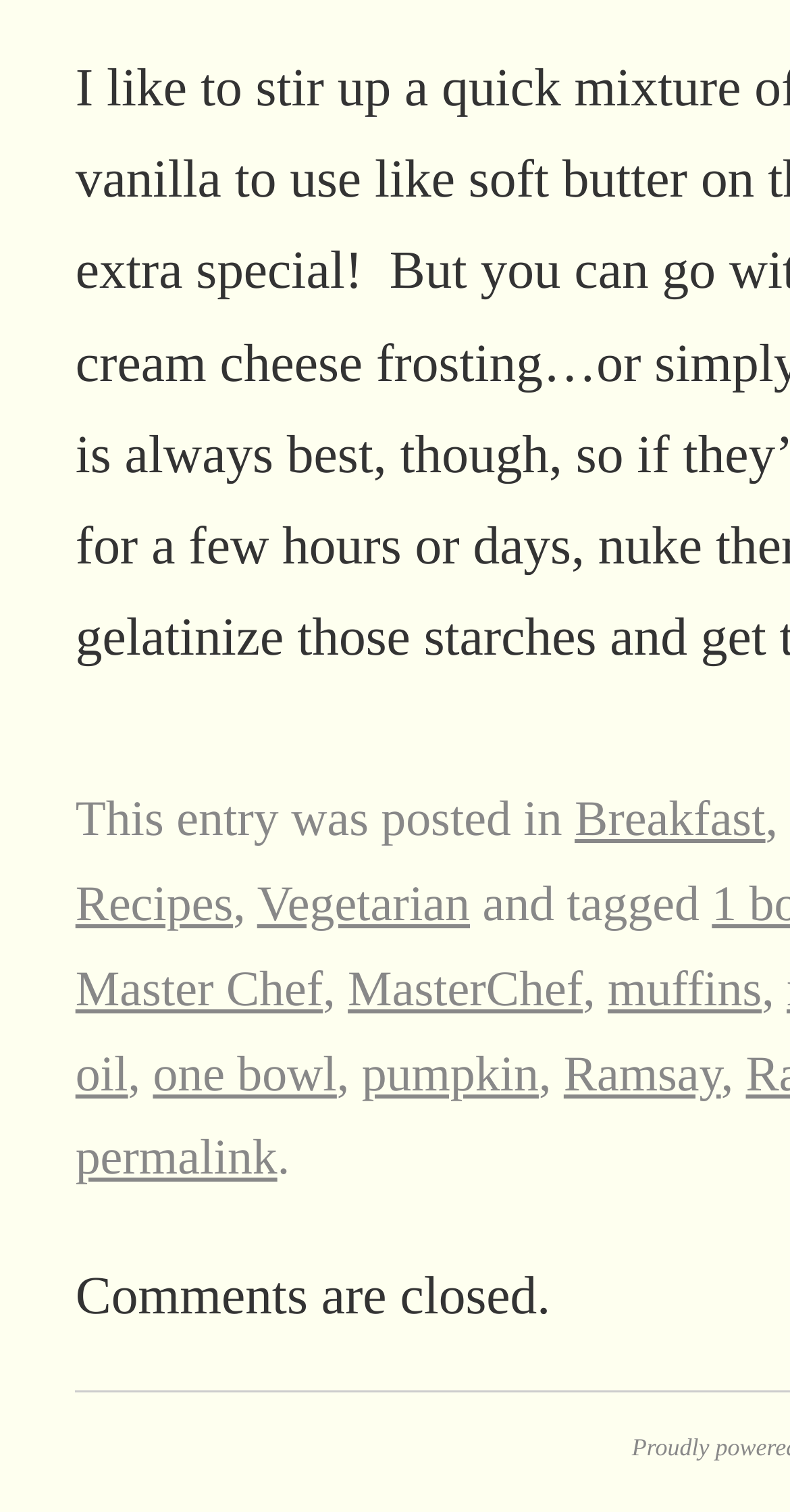Can you find the bounding box coordinates for the element to click on to achieve the instruction: "visit Master Chef"?

[0.095, 0.636, 0.409, 0.673]